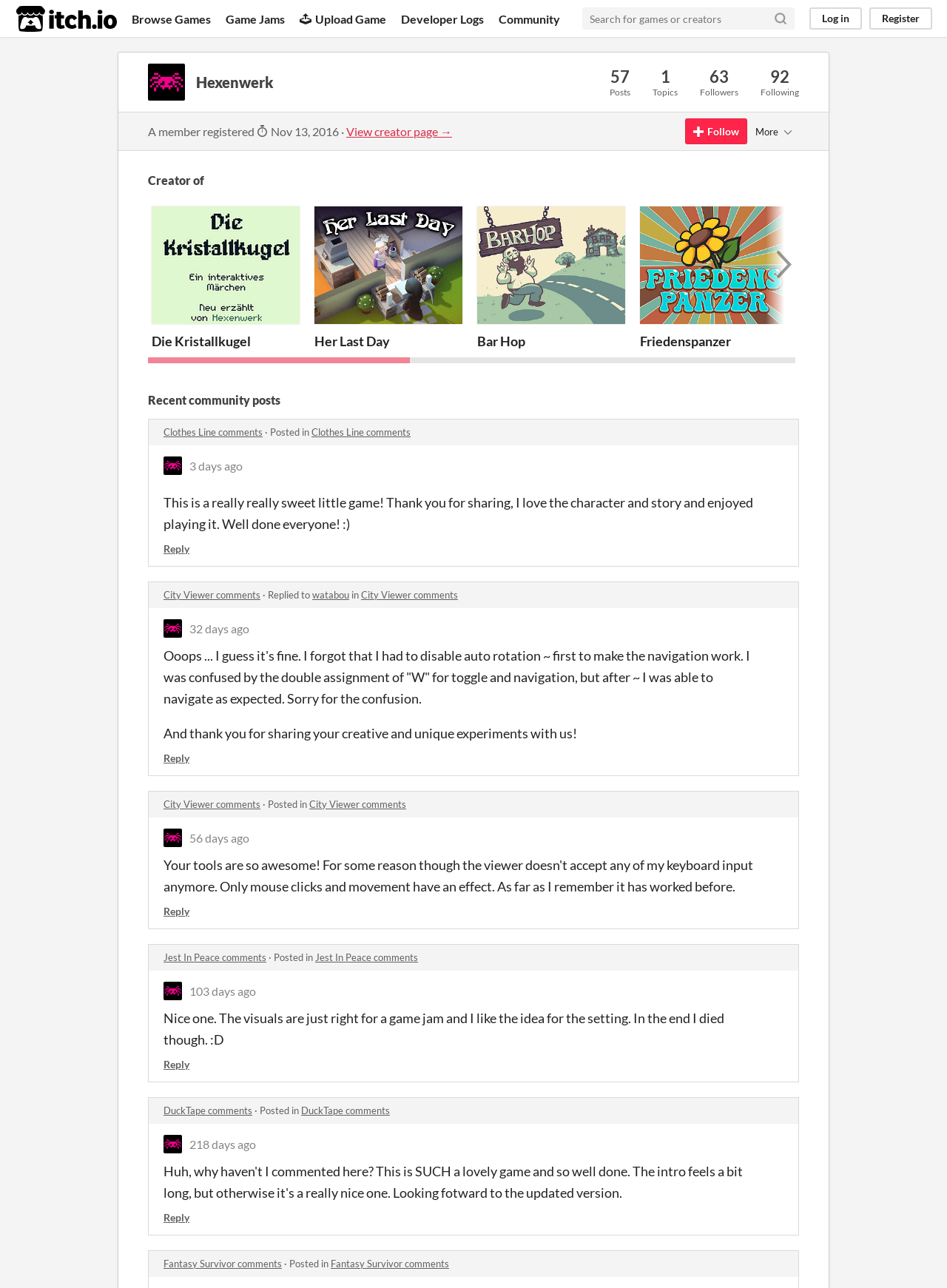Please locate the bounding box coordinates of the element that needs to be clicked to achieve the following instruction: "Reply to a community post". The coordinates should be four float numbers between 0 and 1, i.e., [left, top, right, bottom].

[0.173, 0.421, 0.2, 0.431]